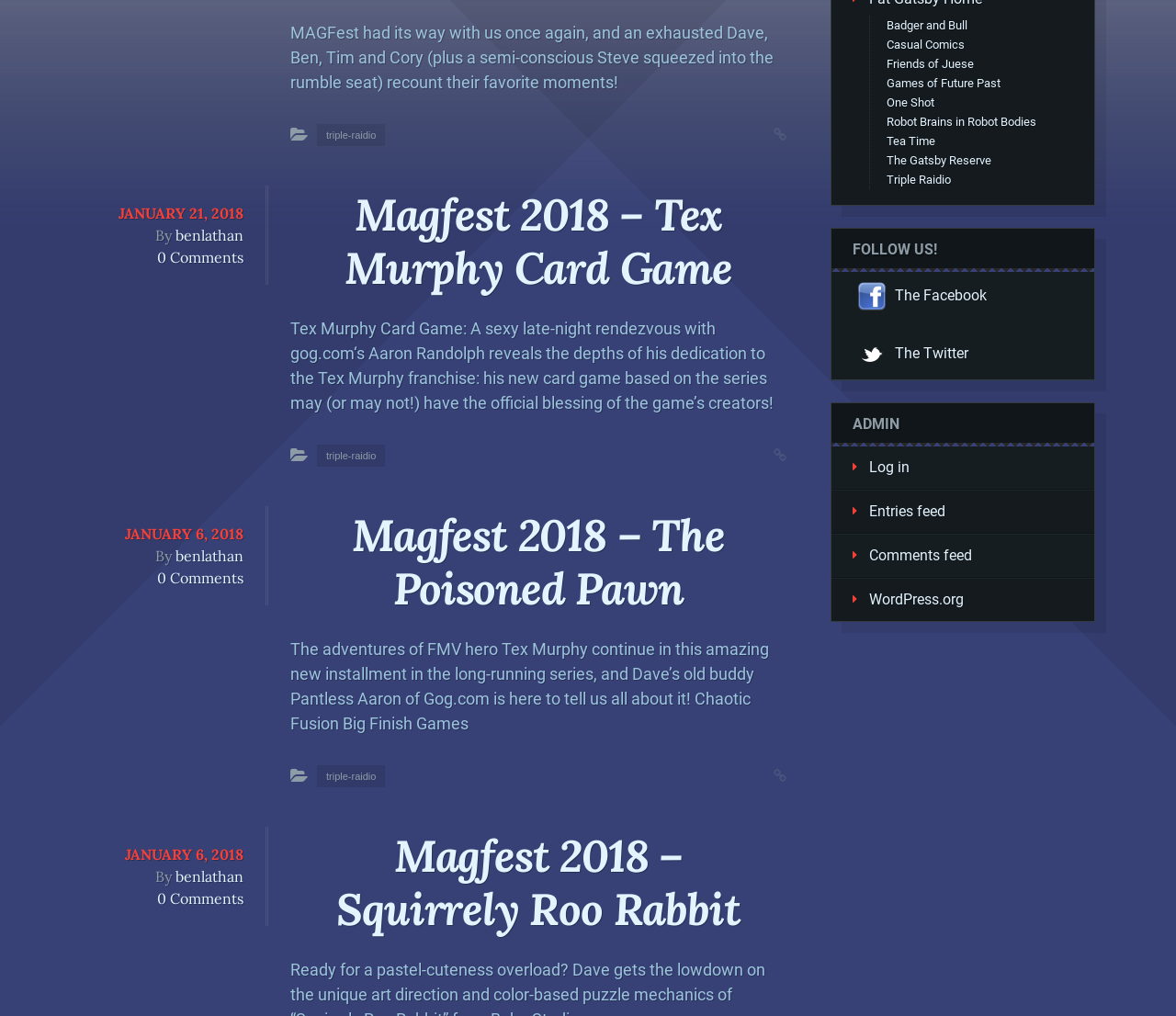Given the following UI element description: "Entries feed", find the bounding box coordinates in the webpage screenshot.

[0.739, 0.495, 0.804, 0.512]